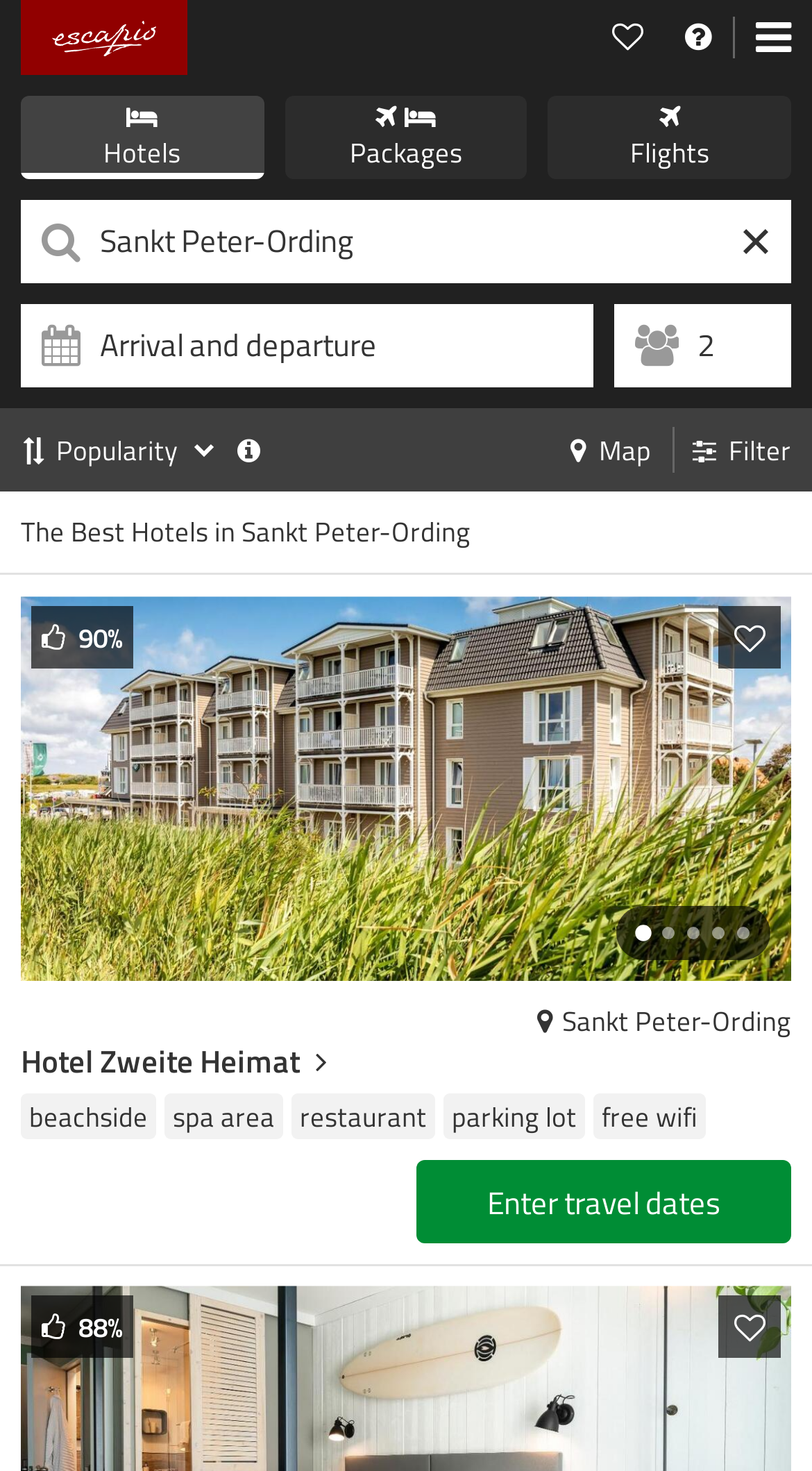Determine the bounding box coordinates of the clickable area required to perform the following instruction: "View hotel details". The coordinates should be represented as four float numbers between 0 and 1: [left, top, right, bottom].

[0.026, 0.405, 0.974, 0.667]